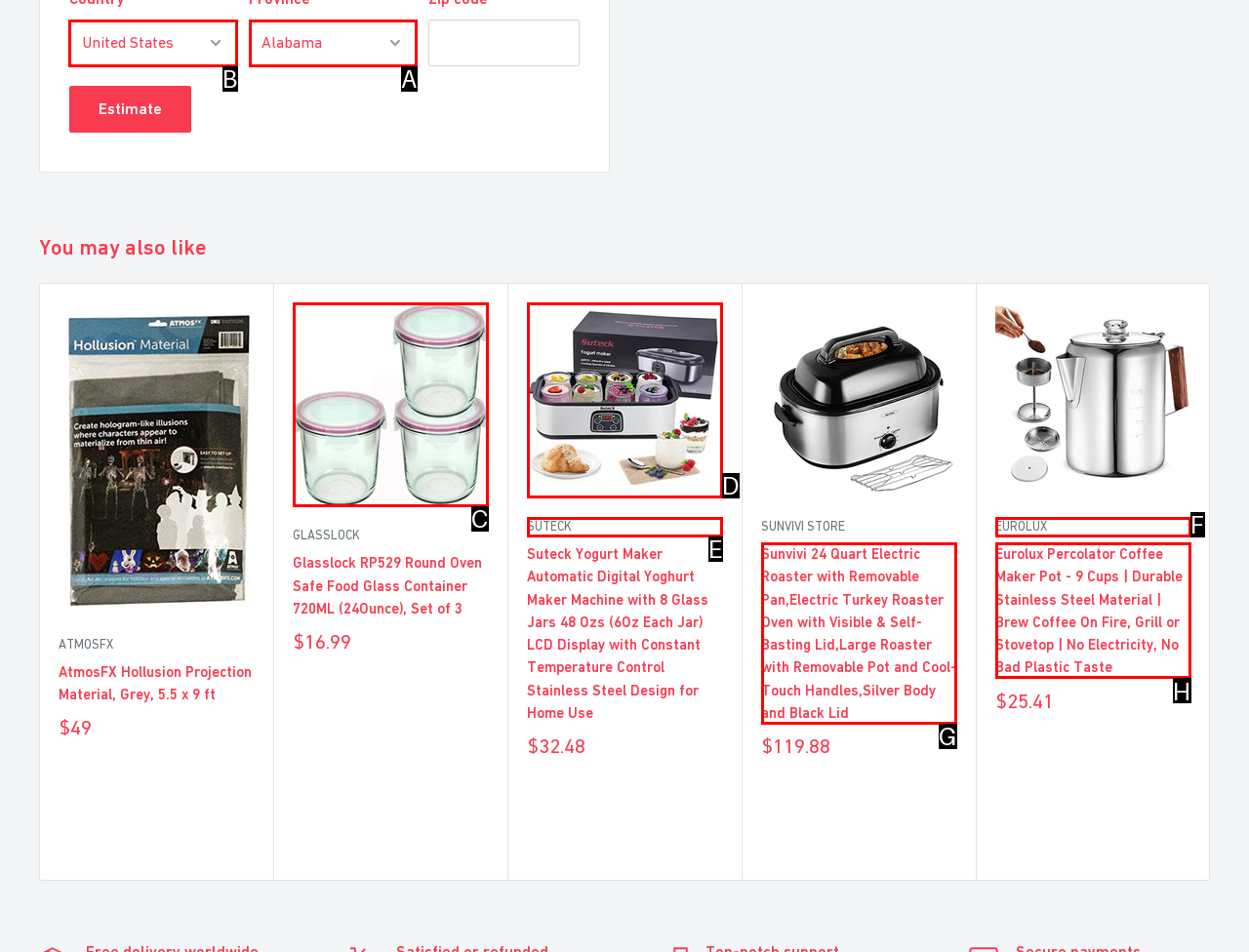Choose the letter of the UI element necessary for this task: Select a country
Answer with the correct letter.

B